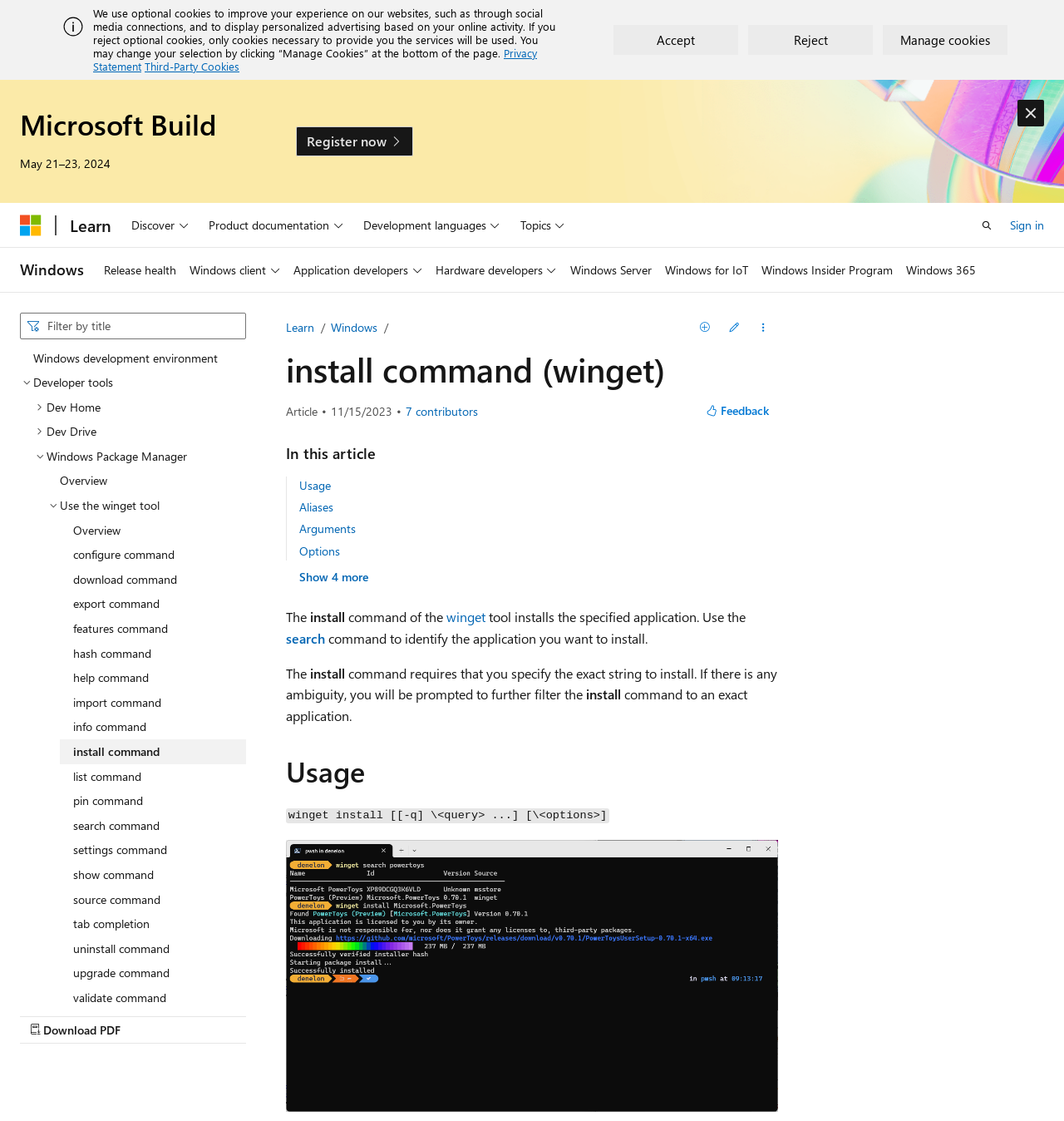What is the purpose of the 'Download PDF' button?
Based on the image content, provide your answer in one word or a short phrase.

To download the article as a PDF